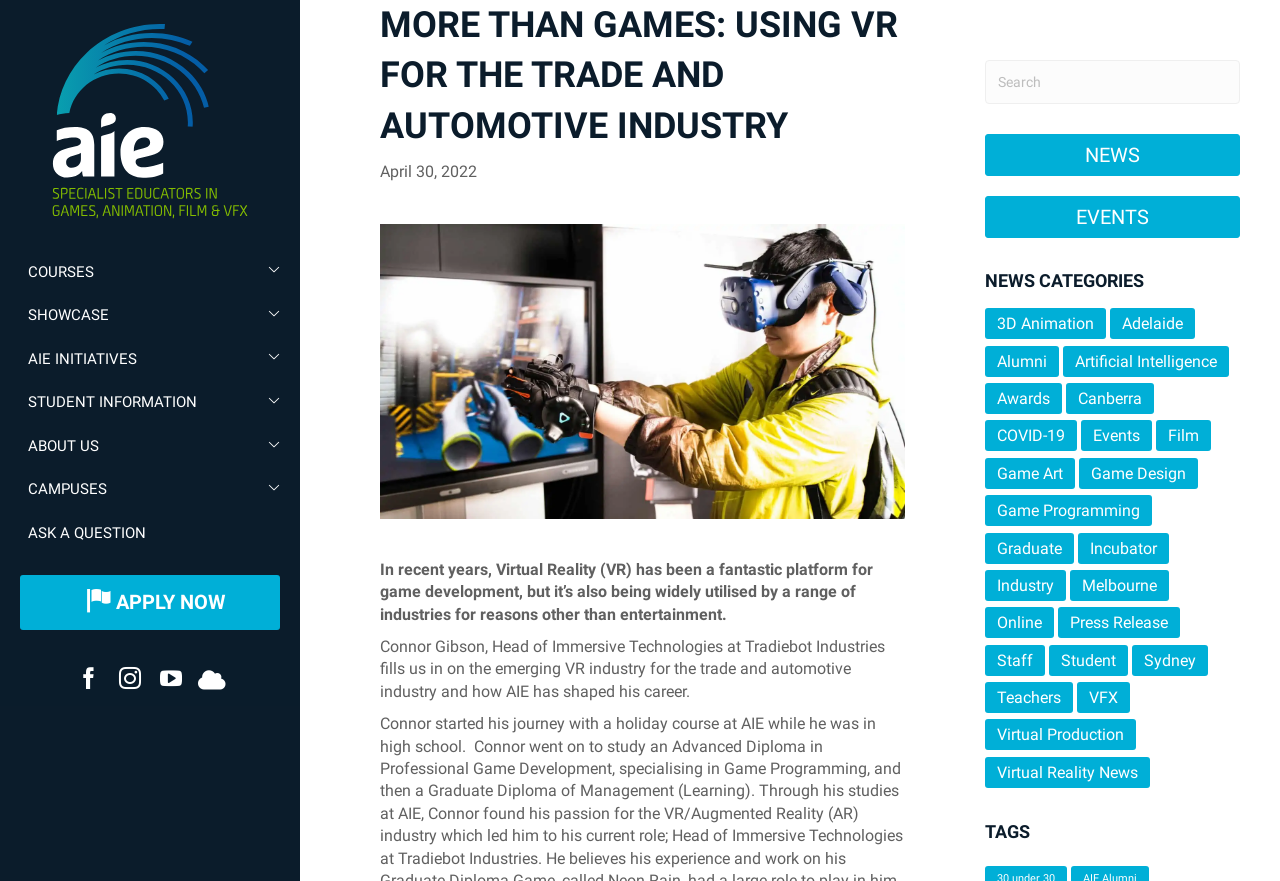Find the UI element described as: "Showcase" and predict its bounding box coordinates. Ensure the coordinates are four float numbers between 0 and 1, [left, top, right, bottom].

[0.0, 0.333, 0.234, 0.383]